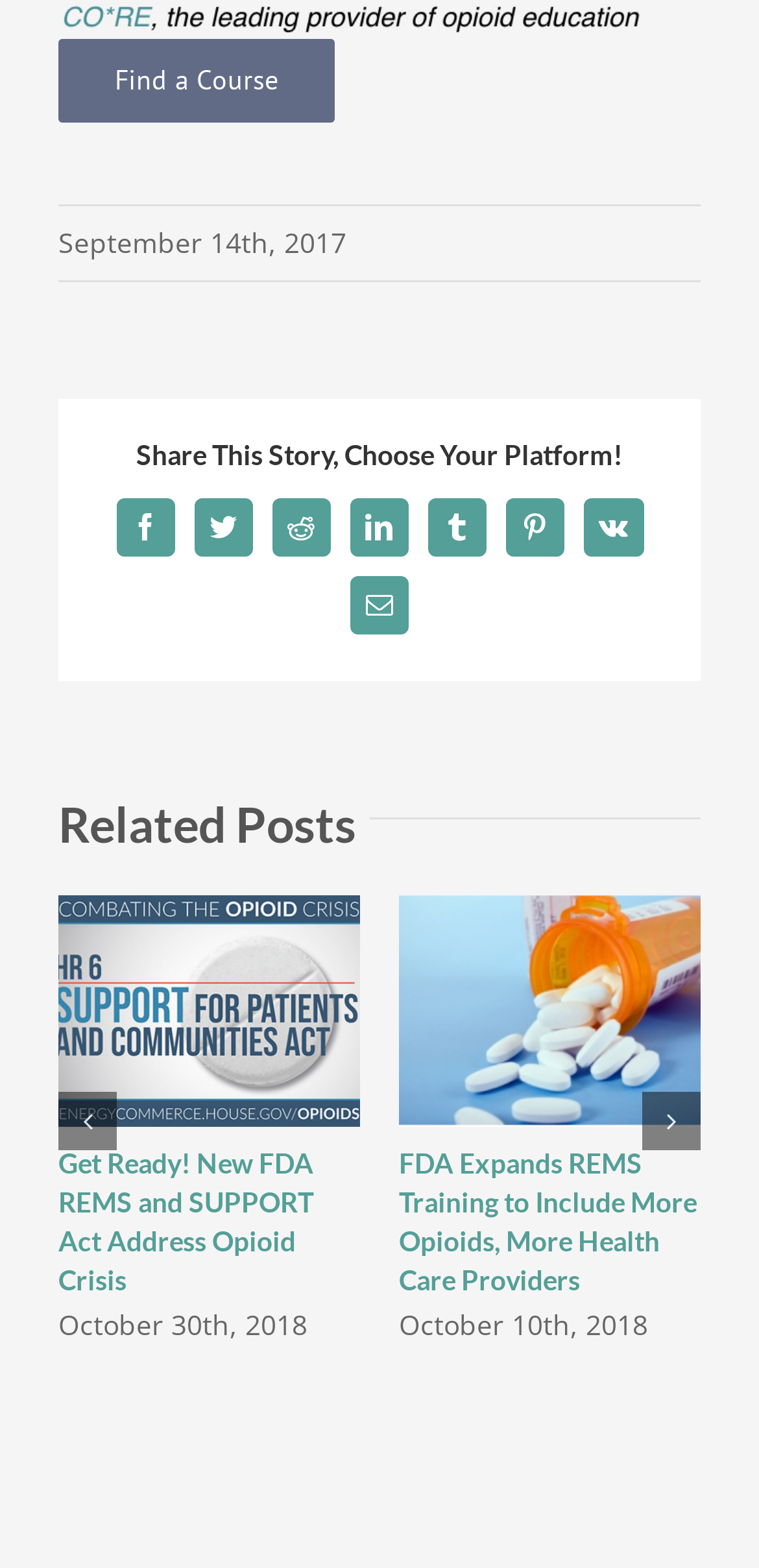Respond to the question below with a single word or phrase: How many related posts are visible on the current page?

2